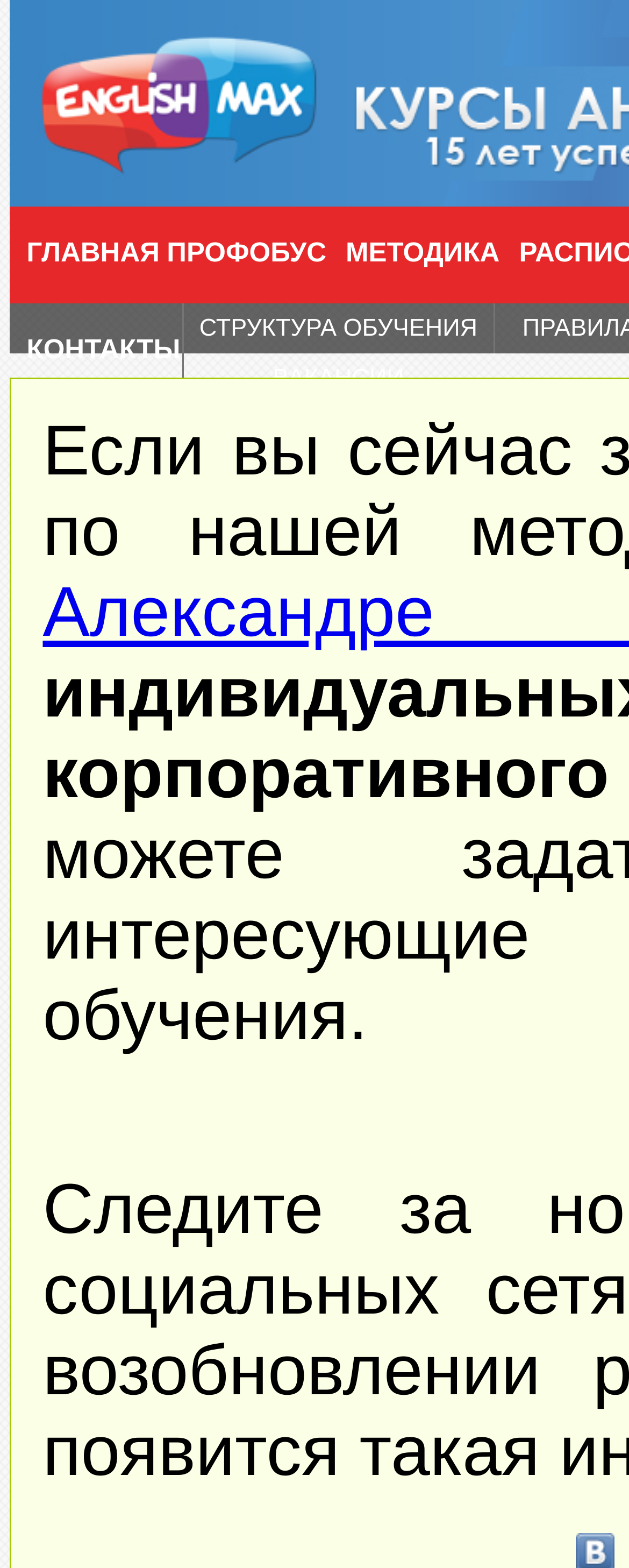Locate the UI element described by Главная in the provided webpage screenshot. Return the bounding box coordinates in the format (top-left x, top-left y, bottom-right x, bottom-right y), ensuring all values are between 0 and 1.

[0.042, 0.151, 0.254, 0.171]